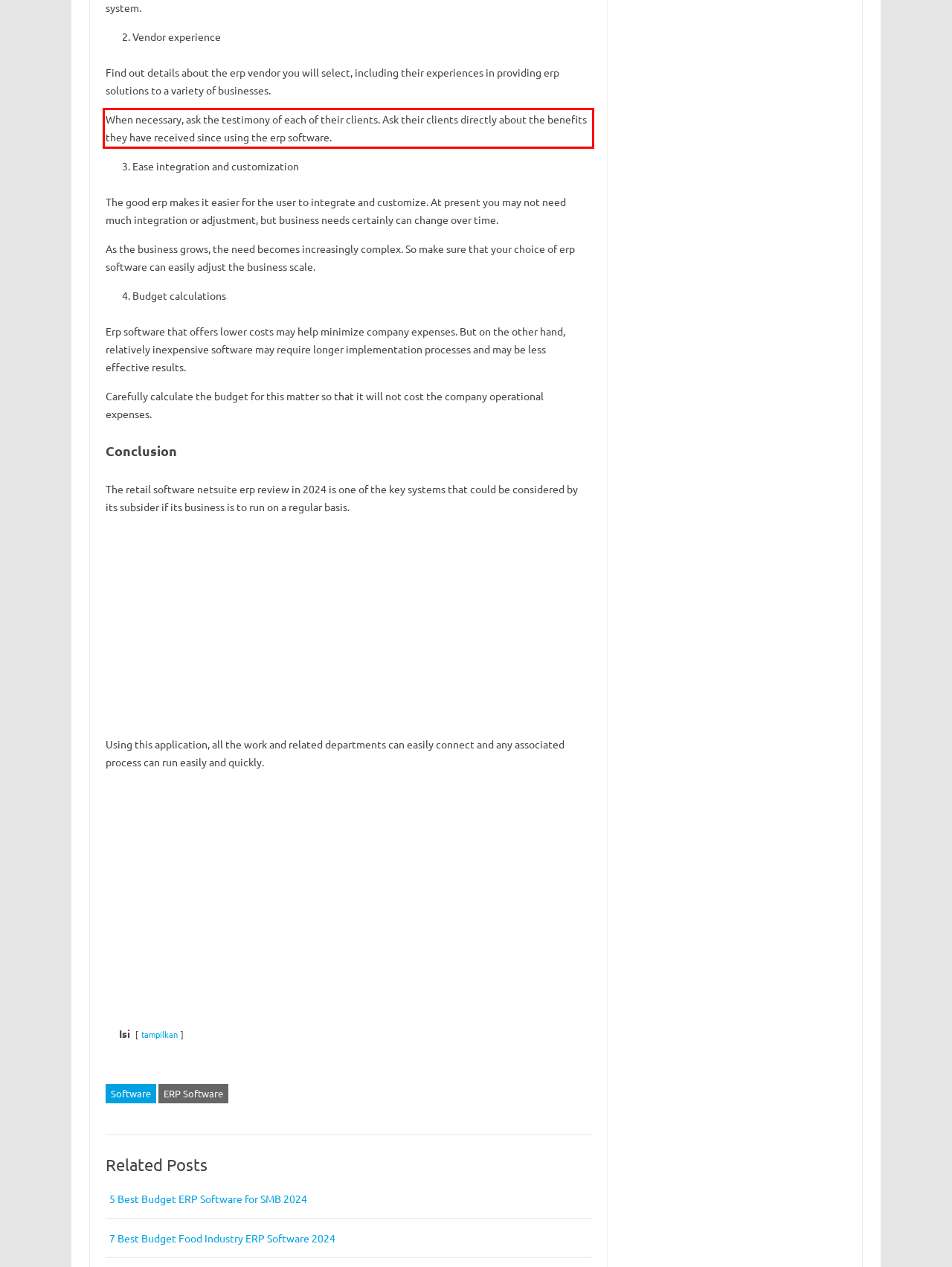Please take the screenshot of the webpage, find the red bounding box, and generate the text content that is within this red bounding box.

When necessary, ask the testimony of each of their clients. Ask their clients directly about the benefits they have received since using the erp software.